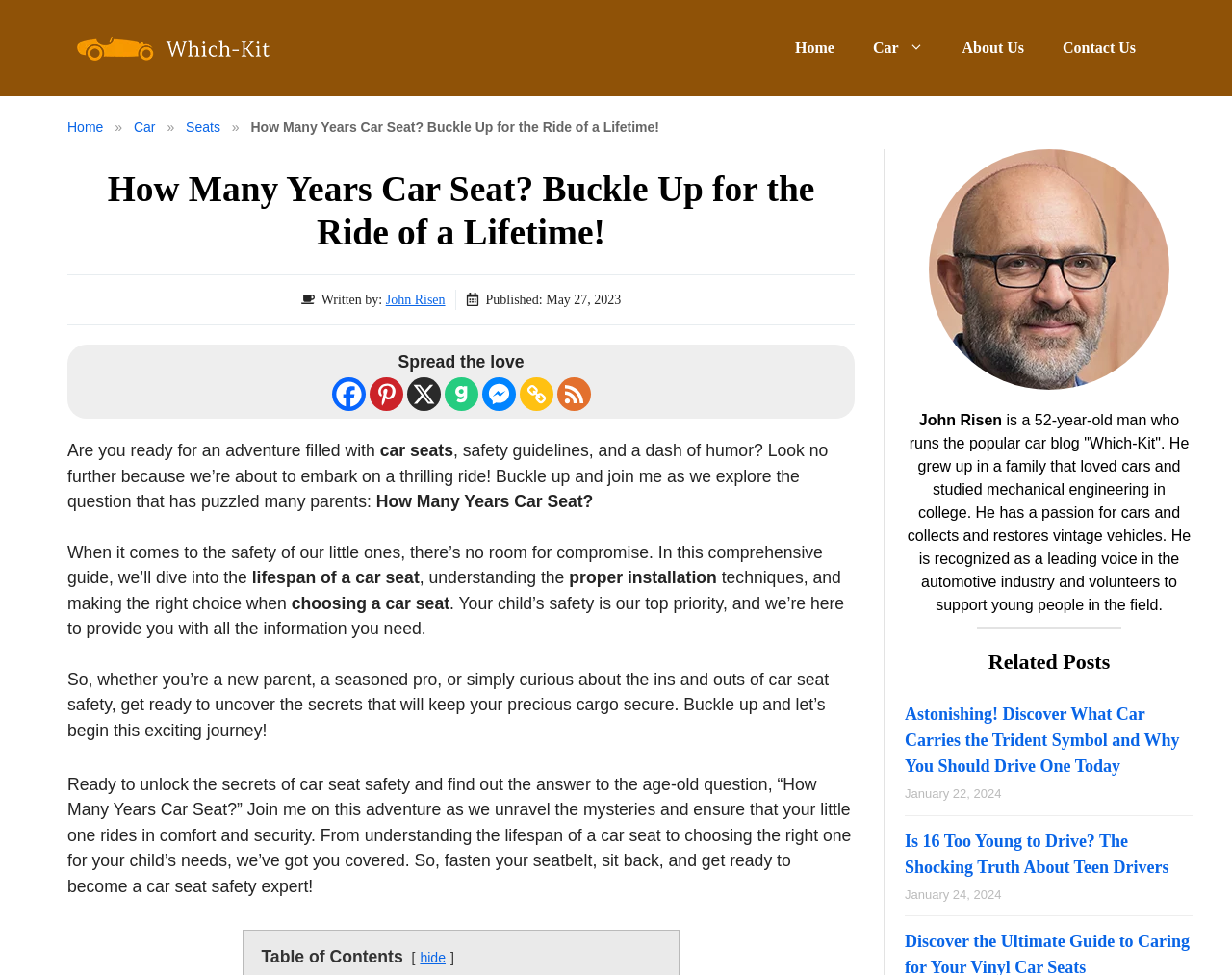Answer the question below in one word or phrase:
How many related posts are listed?

2